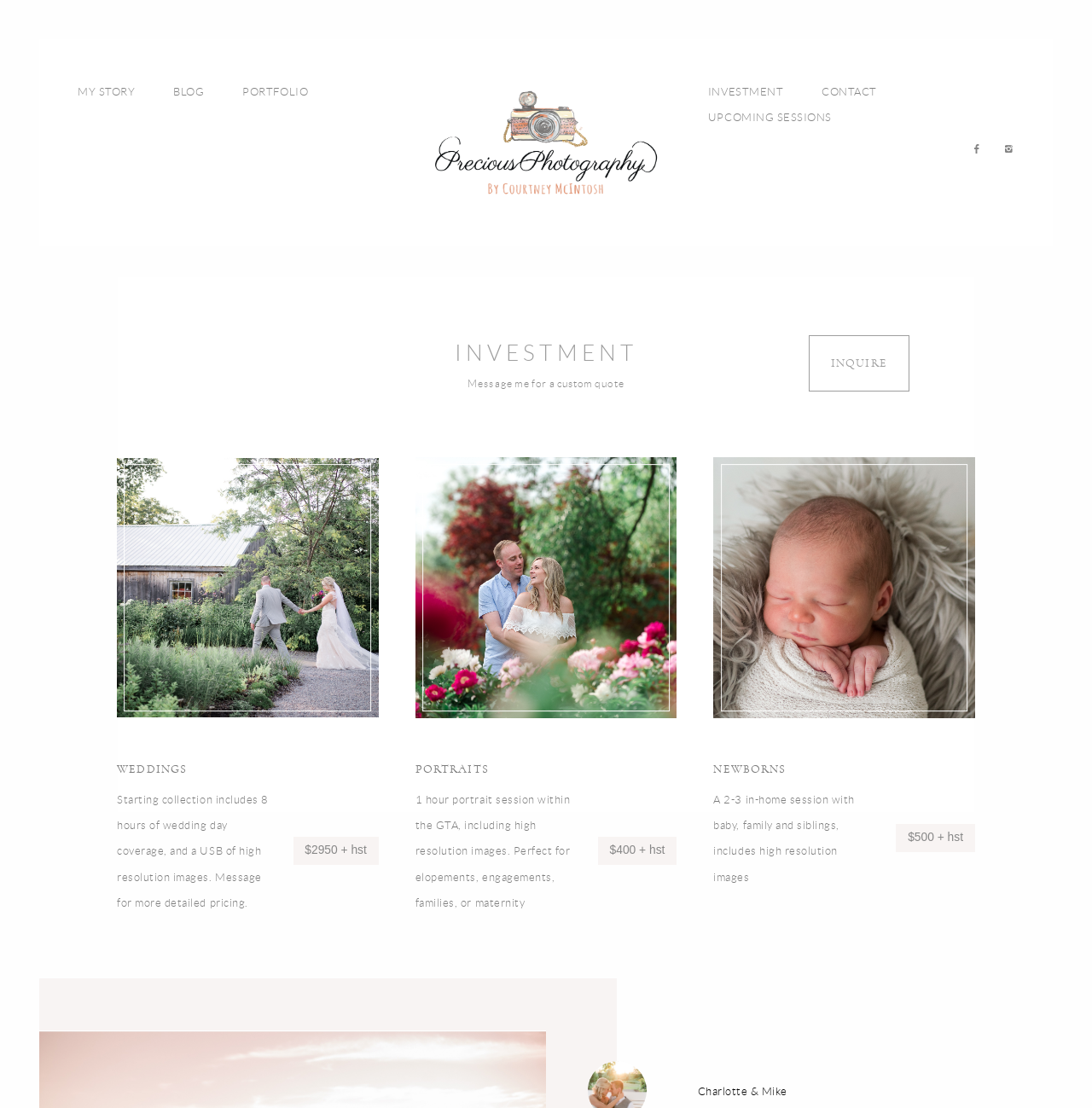Locate the UI element described as follows: "MY STORY". Return the bounding box coordinates as four float numbers between 0 and 1 in the order [left, top, right, bottom].

[0.071, 0.076, 0.124, 0.089]